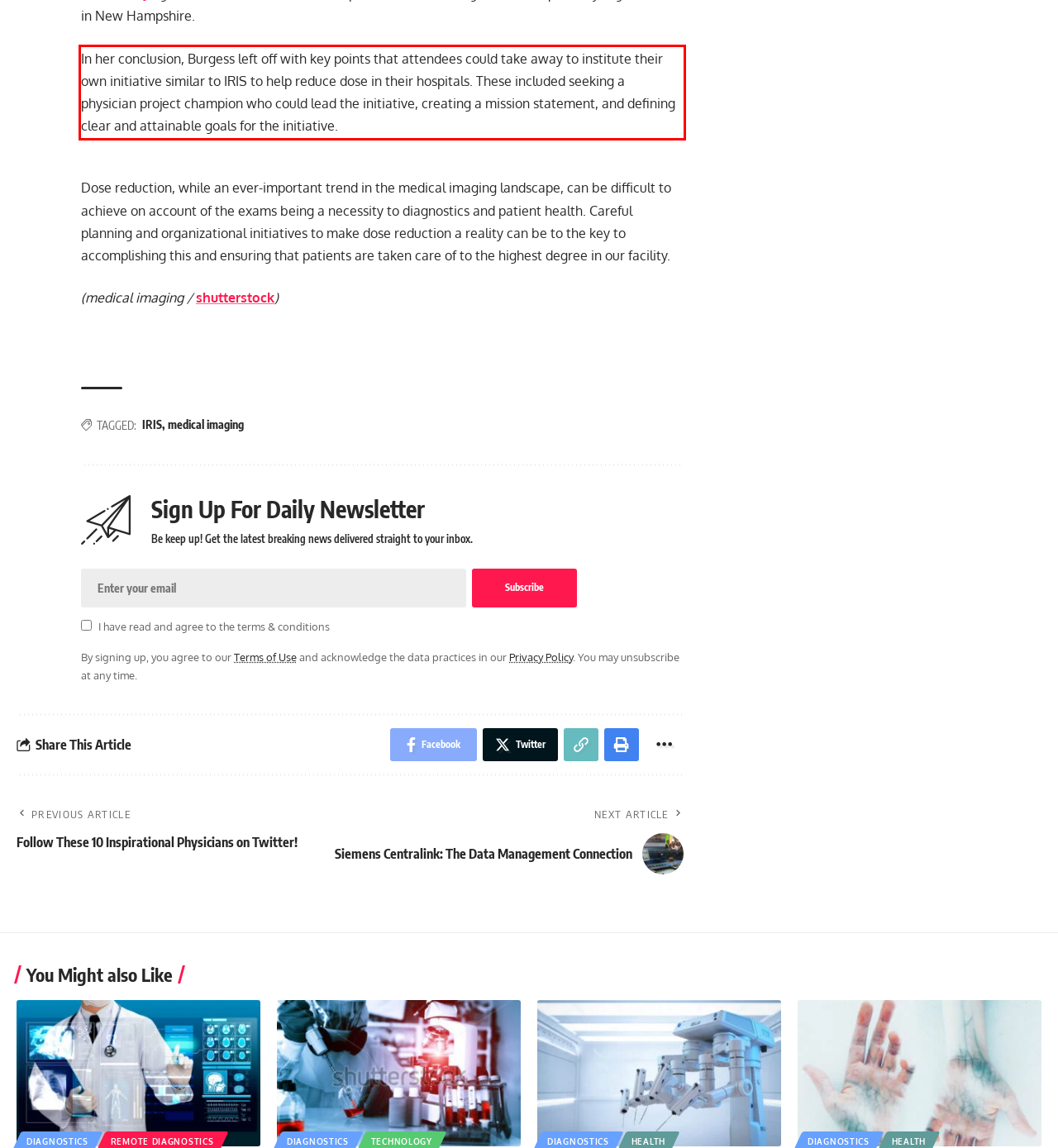You are given a webpage screenshot with a red bounding box around a UI element. Extract and generate the text inside this red bounding box.

In her conclusion, Burgess left off with key points that attendees could take away to institute their own initiative similar to IRIS to help reduce dose in their hospitals. These included seeking a physician project champion who could lead the initiative, creating a mission statement, and defining clear and attainable goals for the initiative.